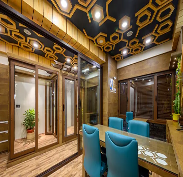Use a single word or phrase to answer the question:
What color are the chairs?

vibrant blue